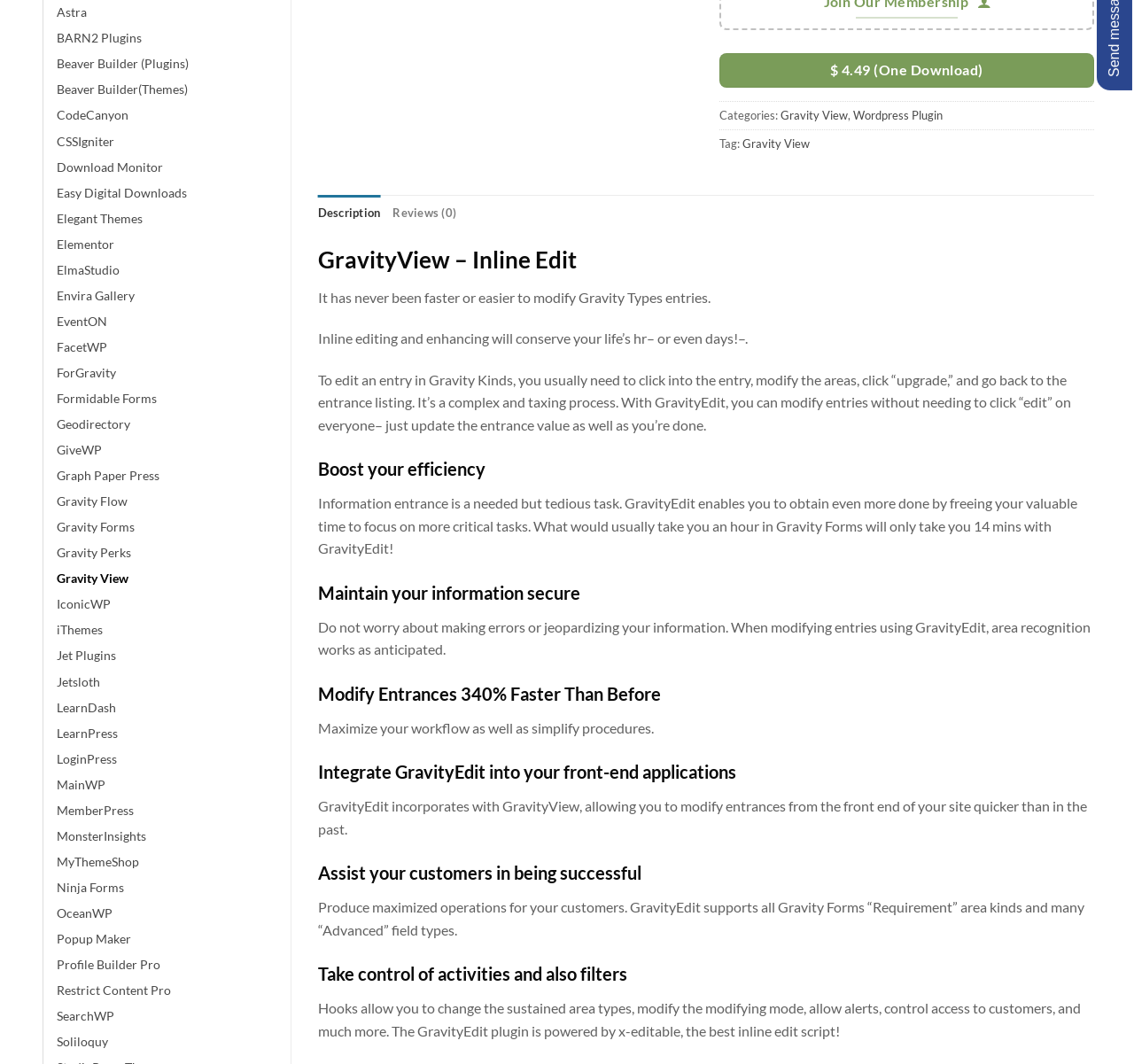Please specify the bounding box coordinates in the format (top-left x, top-left y, bottom-right x, bottom-right y), with values ranging from 0 to 1. Identify the bounding box for the UI component described as follows: parent_node: Disclaimer aria-label="Go to top"

[0.953, 0.494, 0.983, 0.526]